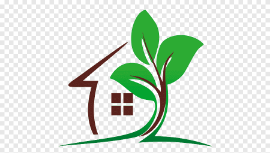What is the overall aesthetic of the illustration?
From the image, respond using a single word or phrase.

Harmony between home and environment